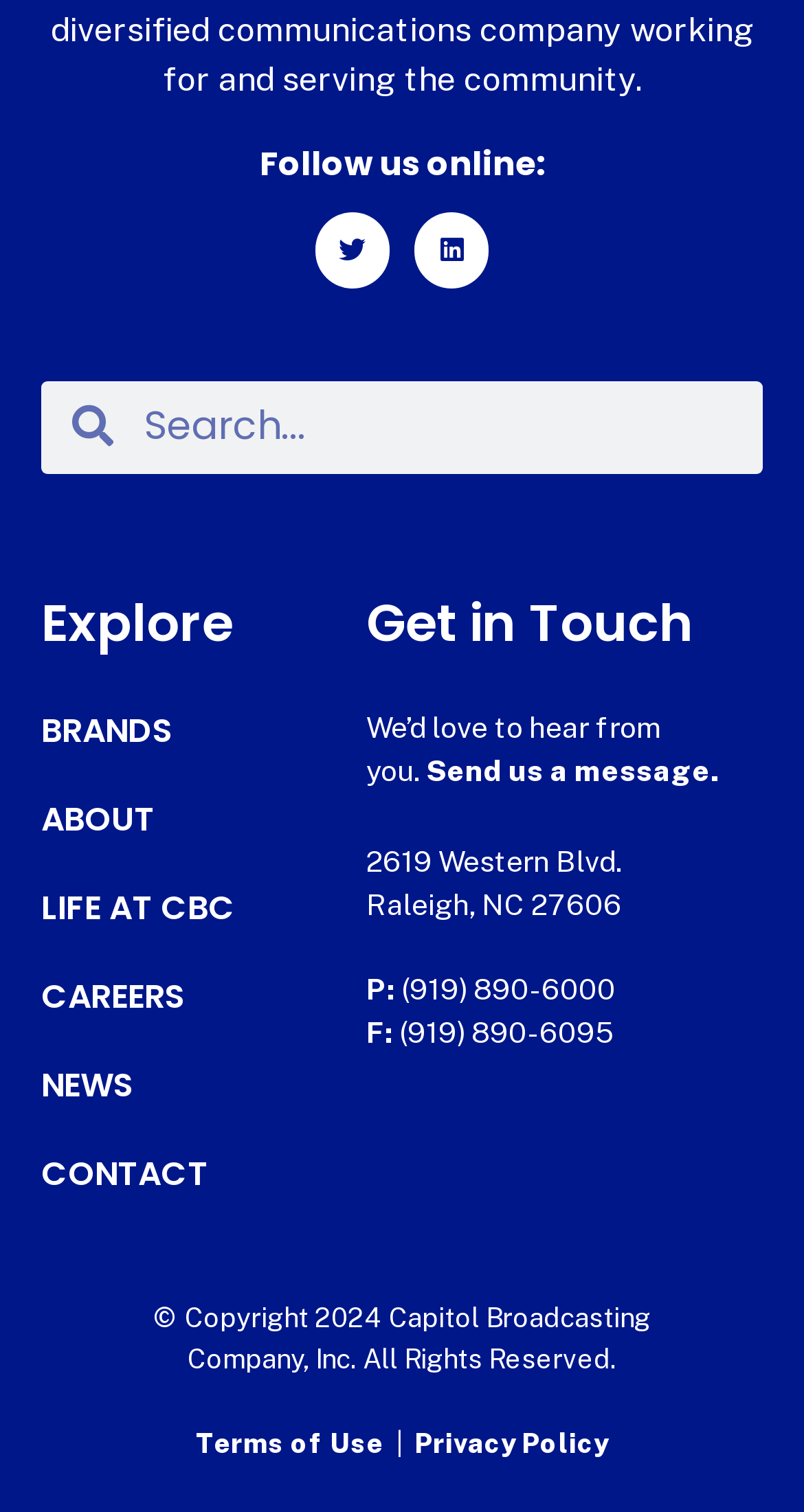What social media platforms is the company on?
Analyze the screenshot and provide a detailed answer to the question.

I found the social media links by looking at the top of the page, where it says 'Follow us online:' and provides links to Twitter and Linkedin.